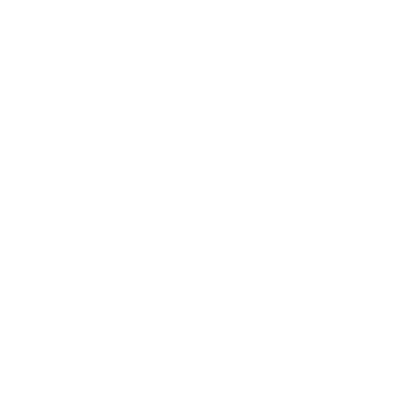Detail every aspect of the image in your description.

The image features a beautifully illustrated cover for "The Acts of King Arthur and His Noble Knights," a work that provides a contemporary retelling of Arthurian legends. This book is part of the "Level 4 Year Pack – American – Guides" series offered by Blackbird and Company, which emphasizes a rich selection of American literature, aimed at enhancing the educational experience for students. The notable title is accompanied by other classic works, making it a valuable addition to any literature curriculum. This pack is designed to engage and inspire young readers through timeless narratives and profound themes.